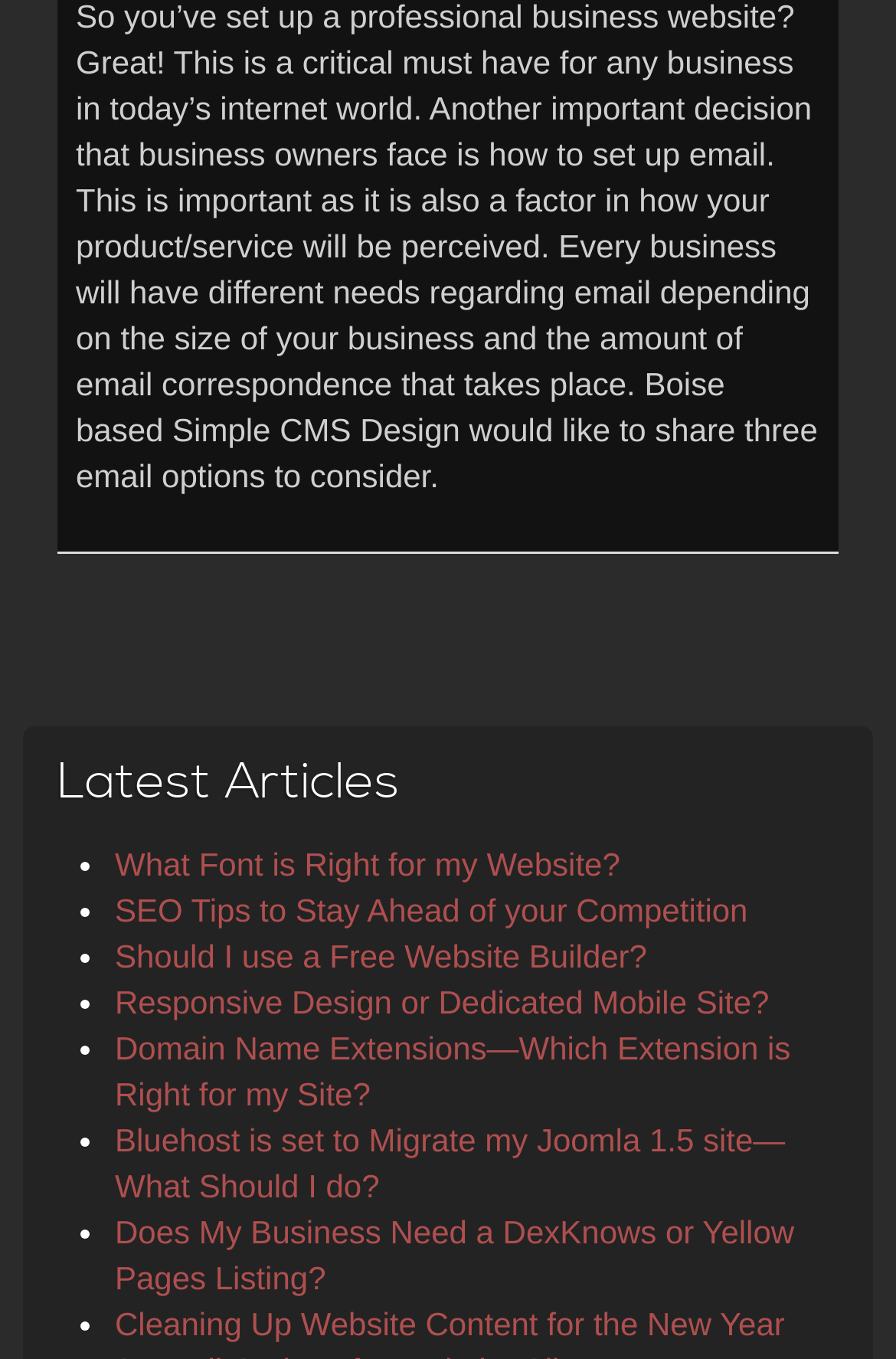Identify the bounding box coordinates of the section to be clicked to complete the task described by the following instruction: "Contact us". The coordinates should be four float numbers between 0 and 1, formatted as [left, top, right, bottom].

[0.41, 0.553, 0.885, 0.6]